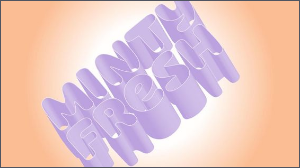When was the blog post released?
From the details in the image, answer the question comprehensively.

The caption states that the blog post 'Minty Fresh: Edition 66' was released on December 16, 2022, by Tezos Foundation.